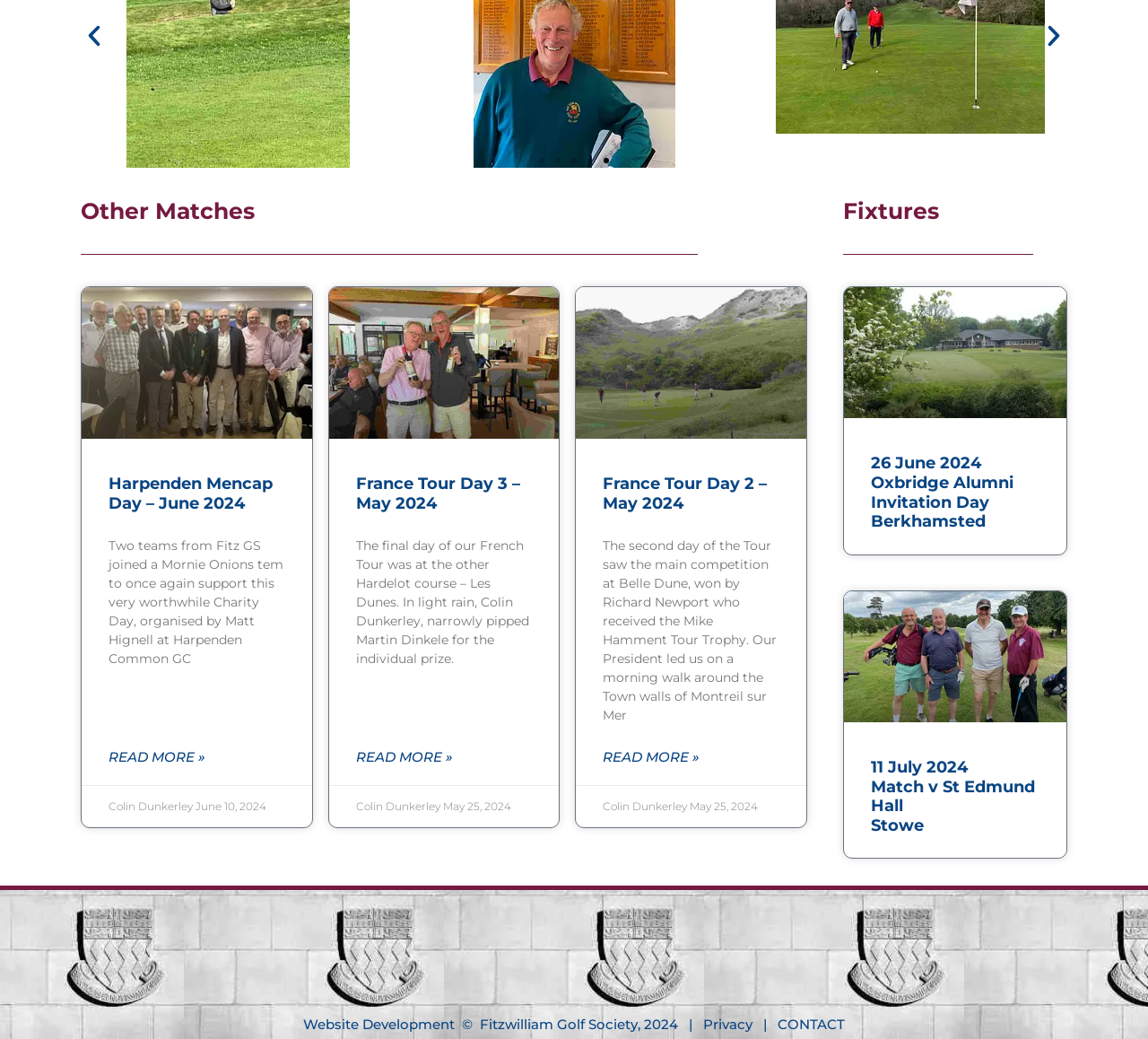What is the title of the first article?
Please give a detailed answer to the question using the information shown in the image.

The first article is located in the top-left section of the webpage, and its heading element has the OCR text 'Other Matches'. This suggests that the article is about other matches or events related to the golf society.